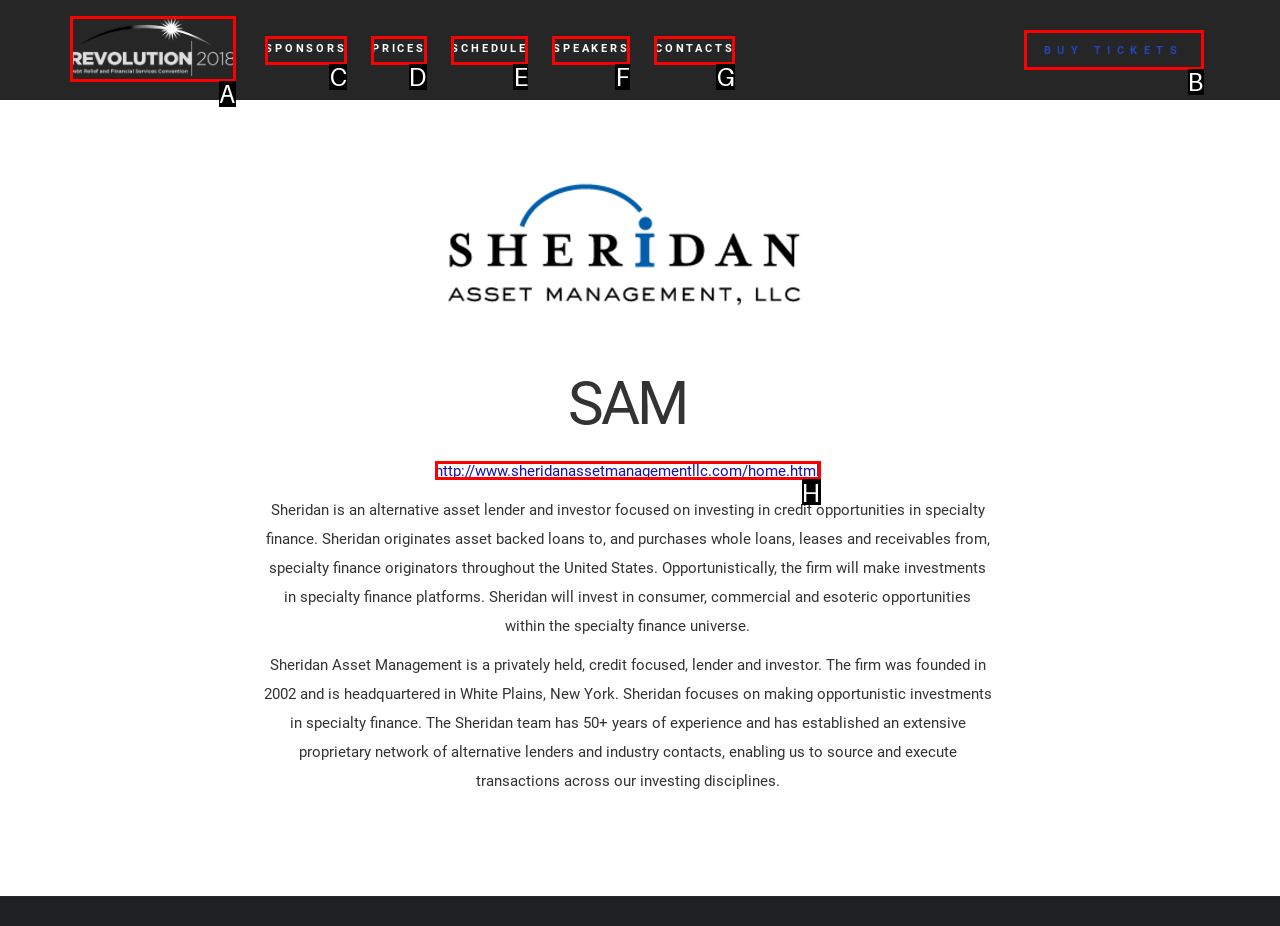Which option should be clicked to execute the following task: buy tickets? Respond with the letter of the selected option.

B